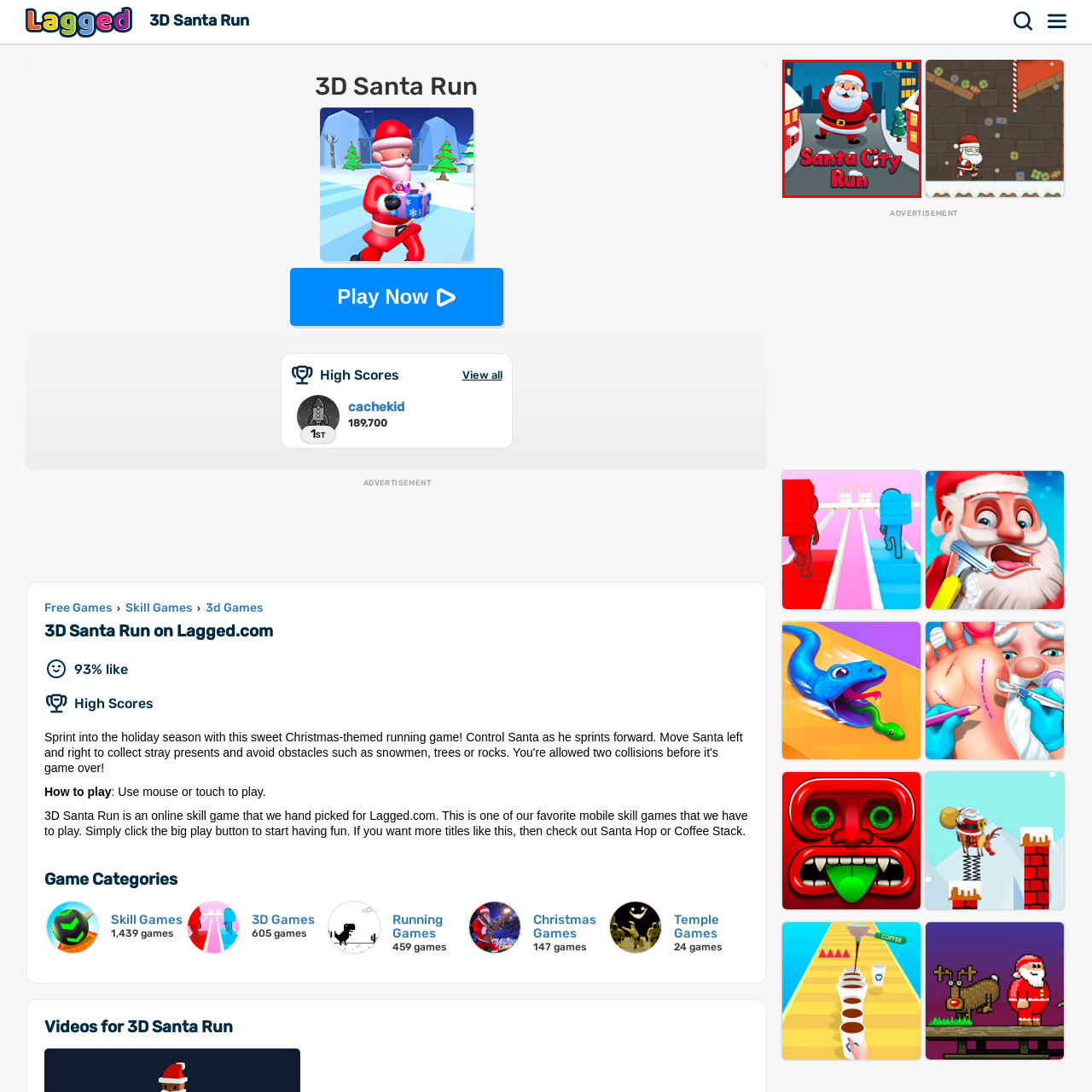What is displayed prominently at the bottom of the image?  
Inspect the image within the red boundary and offer a detailed explanation grounded in the visual information present in the image.

The game's title, 'Santa City Run', is prominently displayed in a fun, bold font at the bottom of the image, inviting players to join in on the festive adventure and indicating the name of the game.